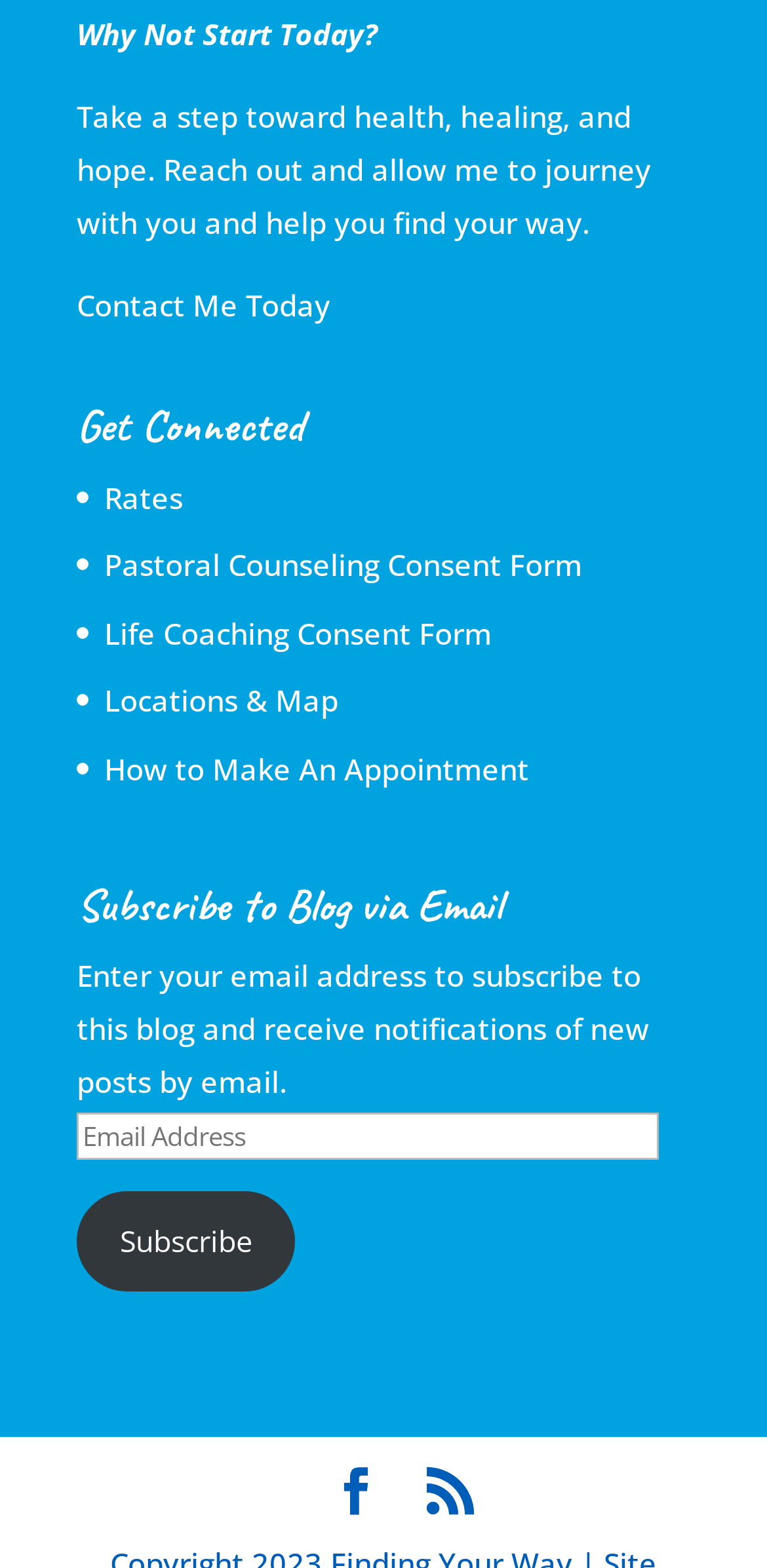Locate the bounding box coordinates of the item that should be clicked to fulfill the instruction: "View 'Rates'".

[0.136, 0.304, 0.238, 0.329]